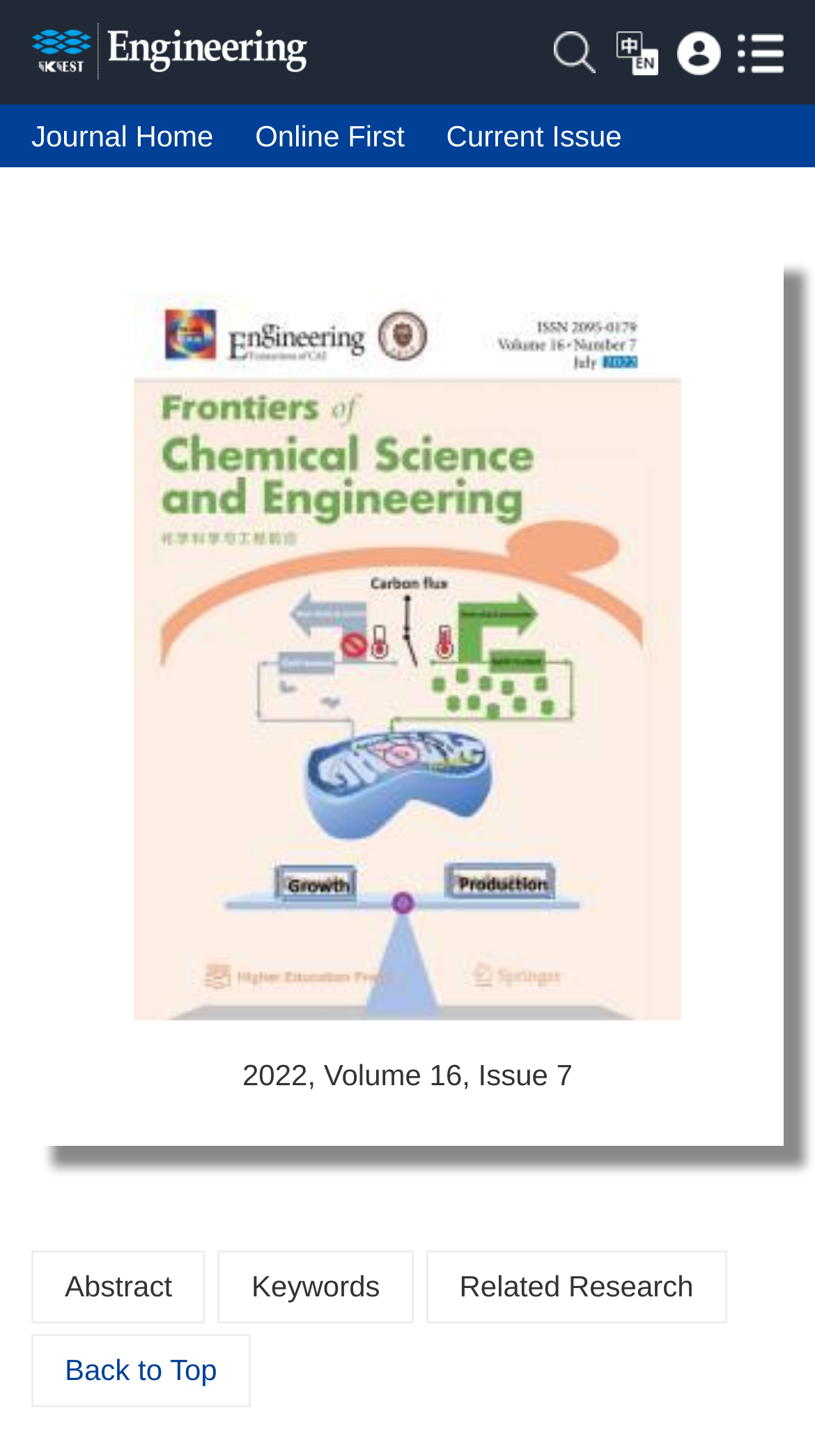What is the purpose of the button at the top right?
Based on the image, answer the question with as much detail as possible.

I found a button at the top right of the webpage, but its purpose is not explicitly stated. It could be a navigation button or a toggle button, but without more context, I cannot determine its exact purpose.